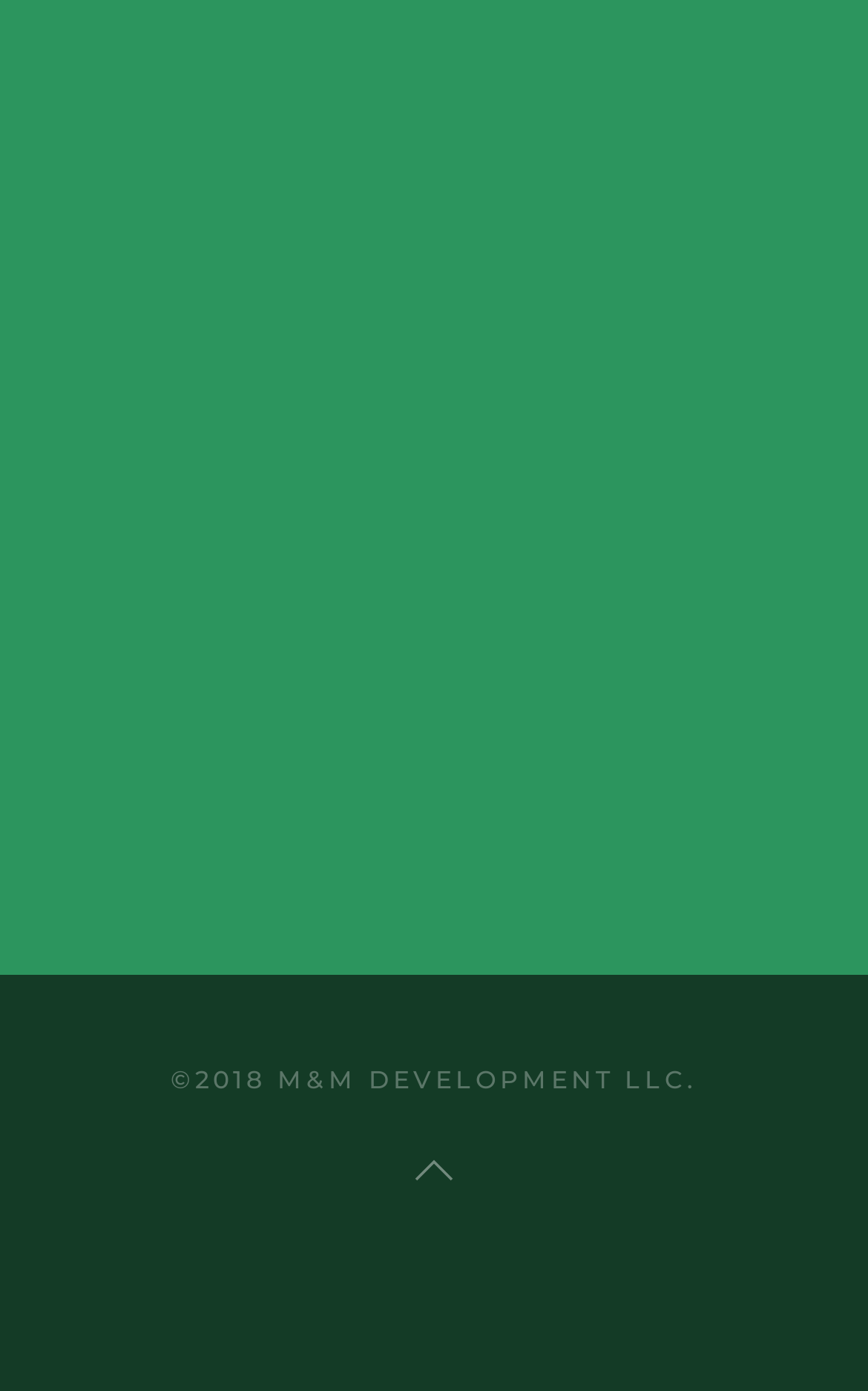Respond to the following question using a concise word or phrase: 
What is the phone number displayed on the page?

+973 491 9494